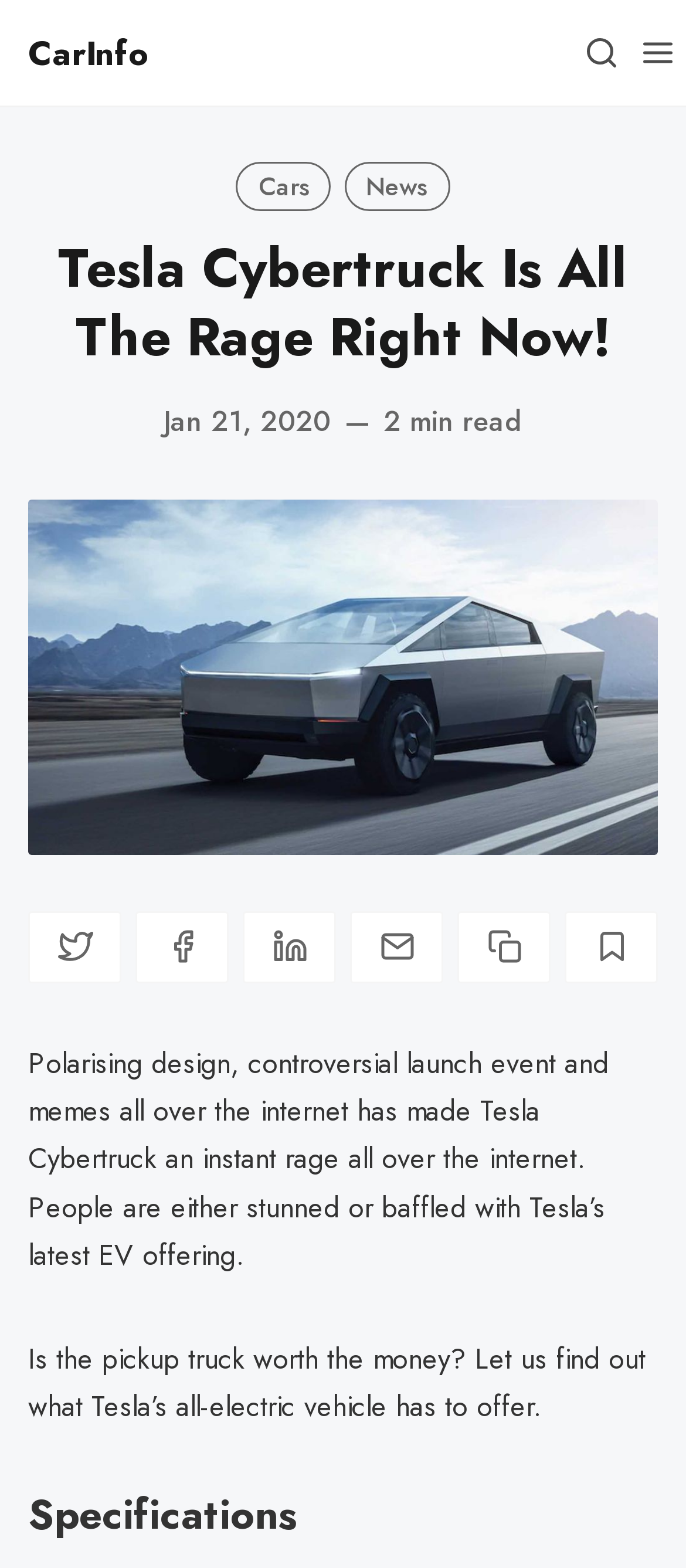Respond to the question below with a single word or phrase:
What is the date of the article?

Jan 21, 2020